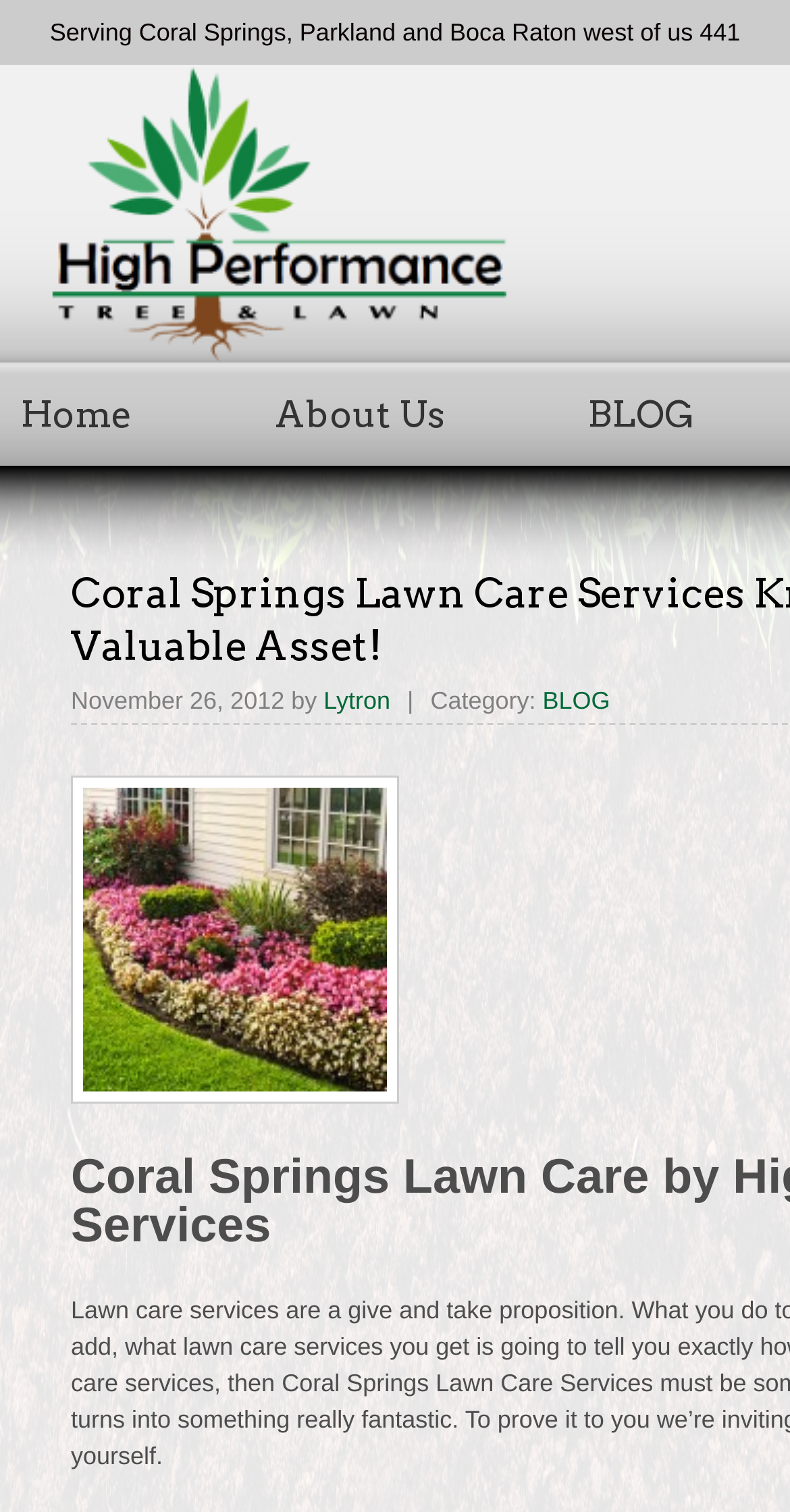What is the category of the latest article? Based on the screenshot, please respond with a single word or phrase.

BLOG